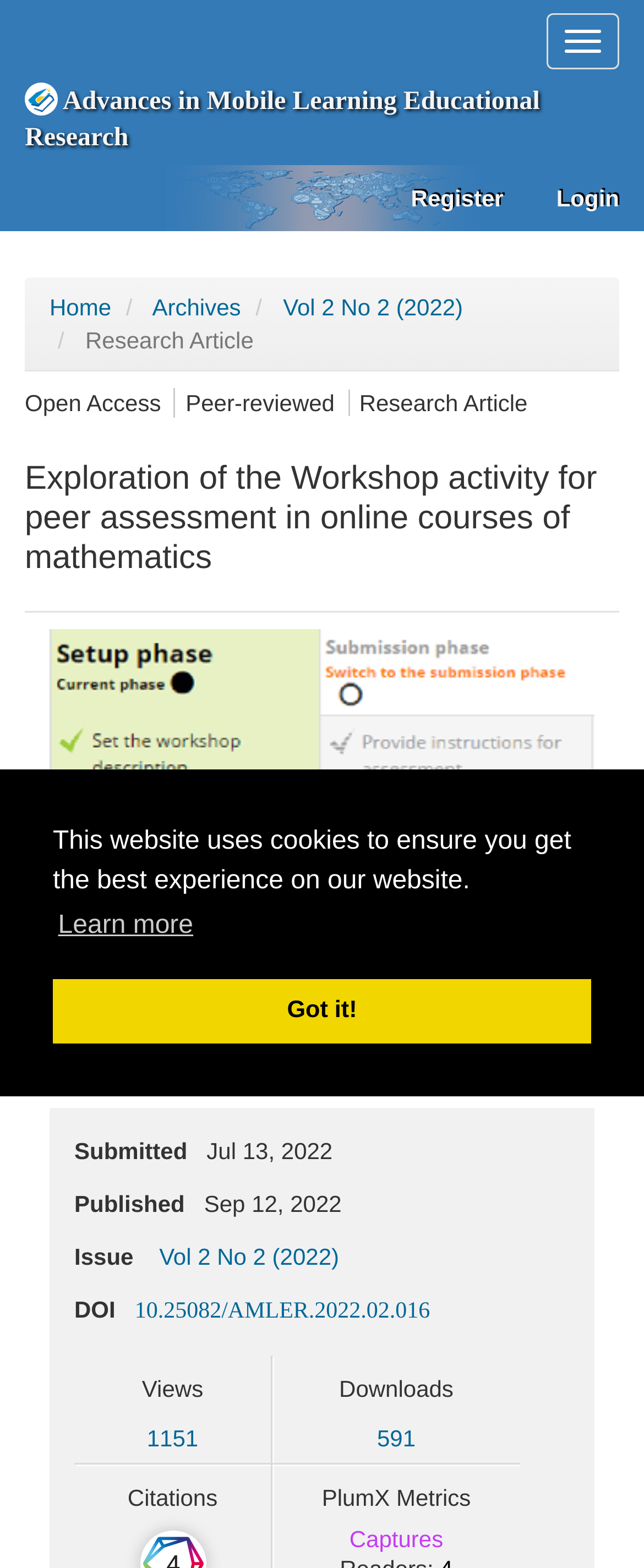Determine the bounding box coordinates of the region that needs to be clicked to achieve the task: "Visit the 'Register' page".

[0.6, 0.105, 0.82, 0.147]